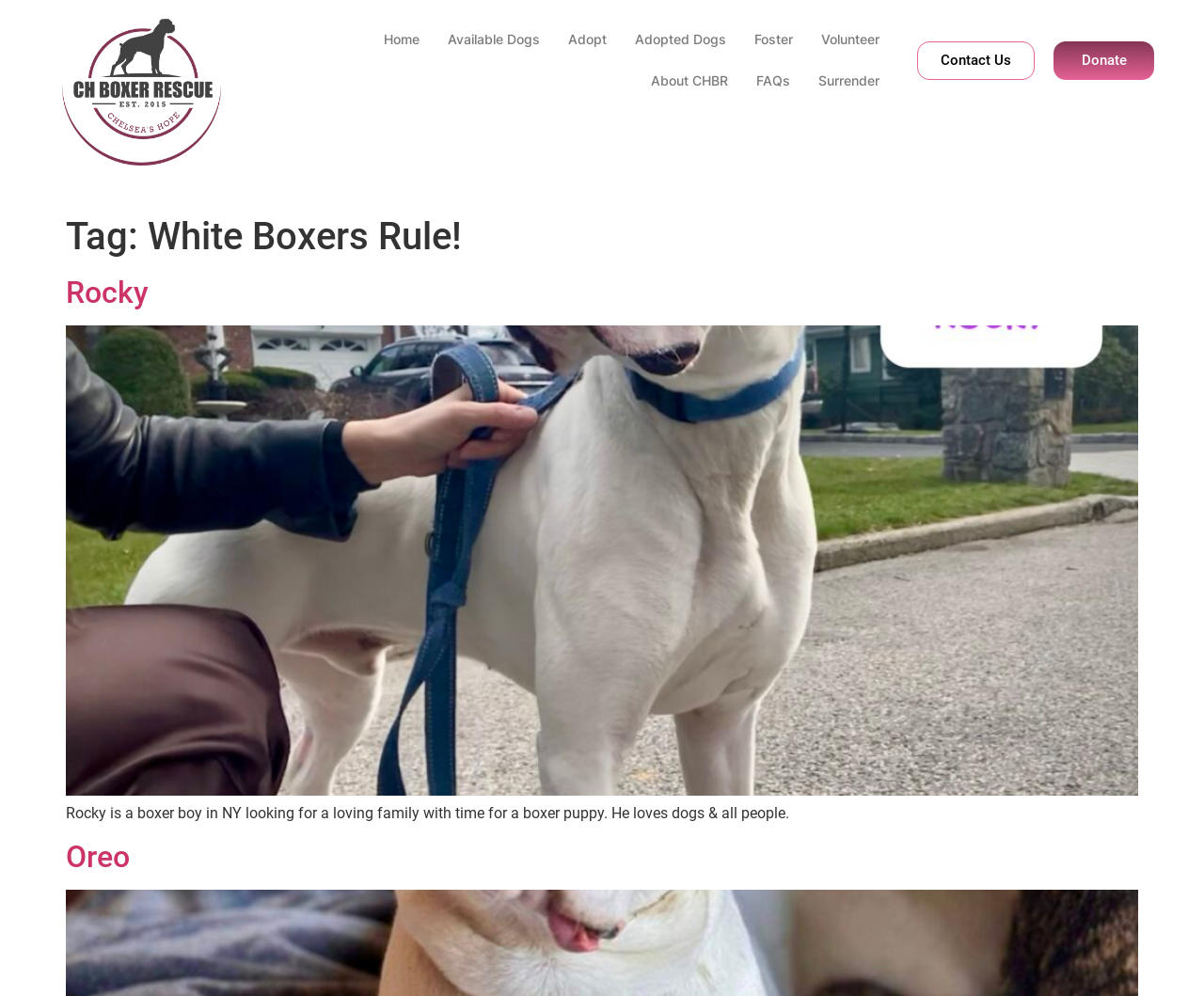What type of dogs are featured on this webpage?
Answer with a single word or phrase by referring to the visual content.

Boxers